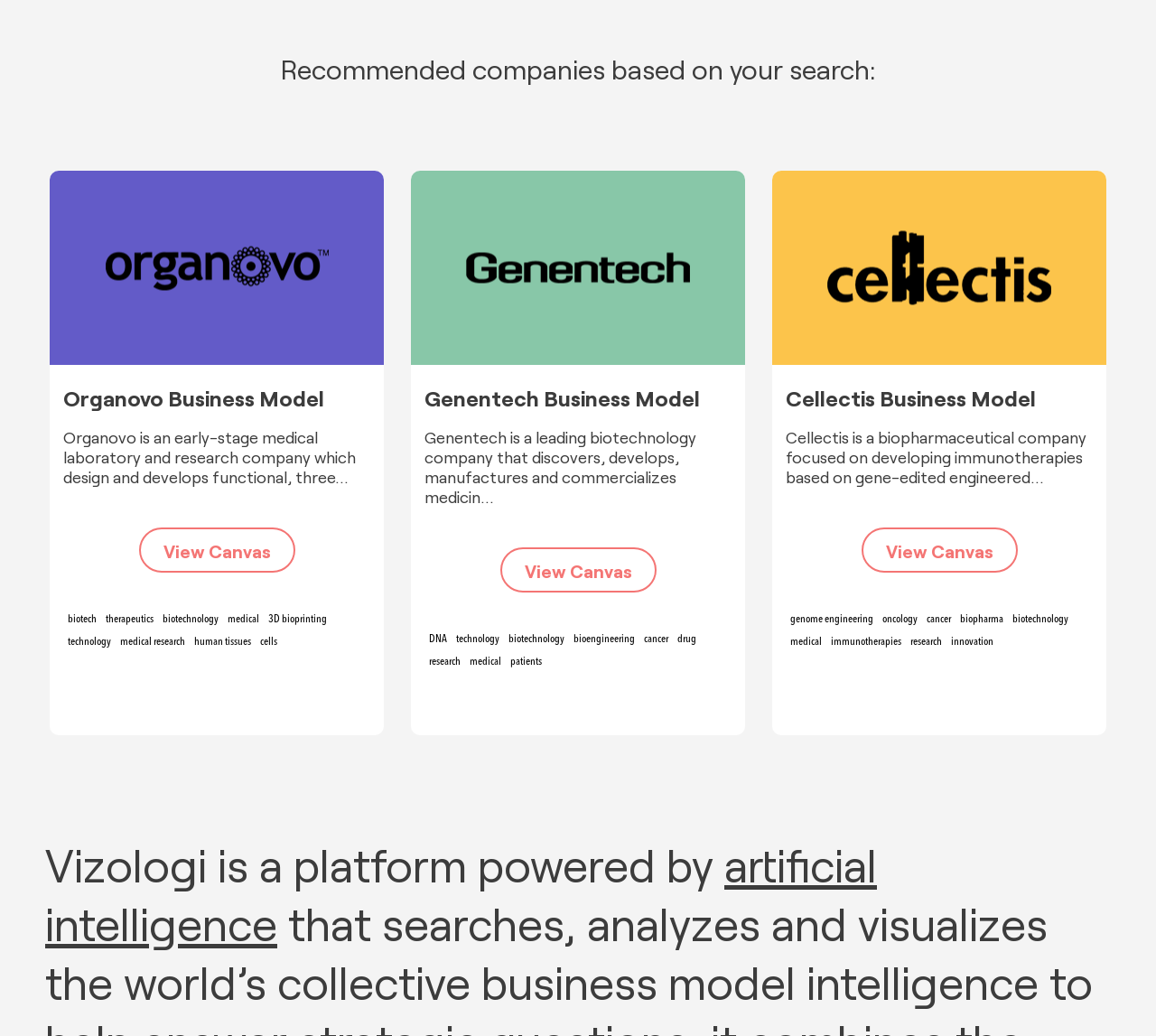Answer the following query concisely with a single word or phrase:
What is Cellectis focused on?

Immunotherapies